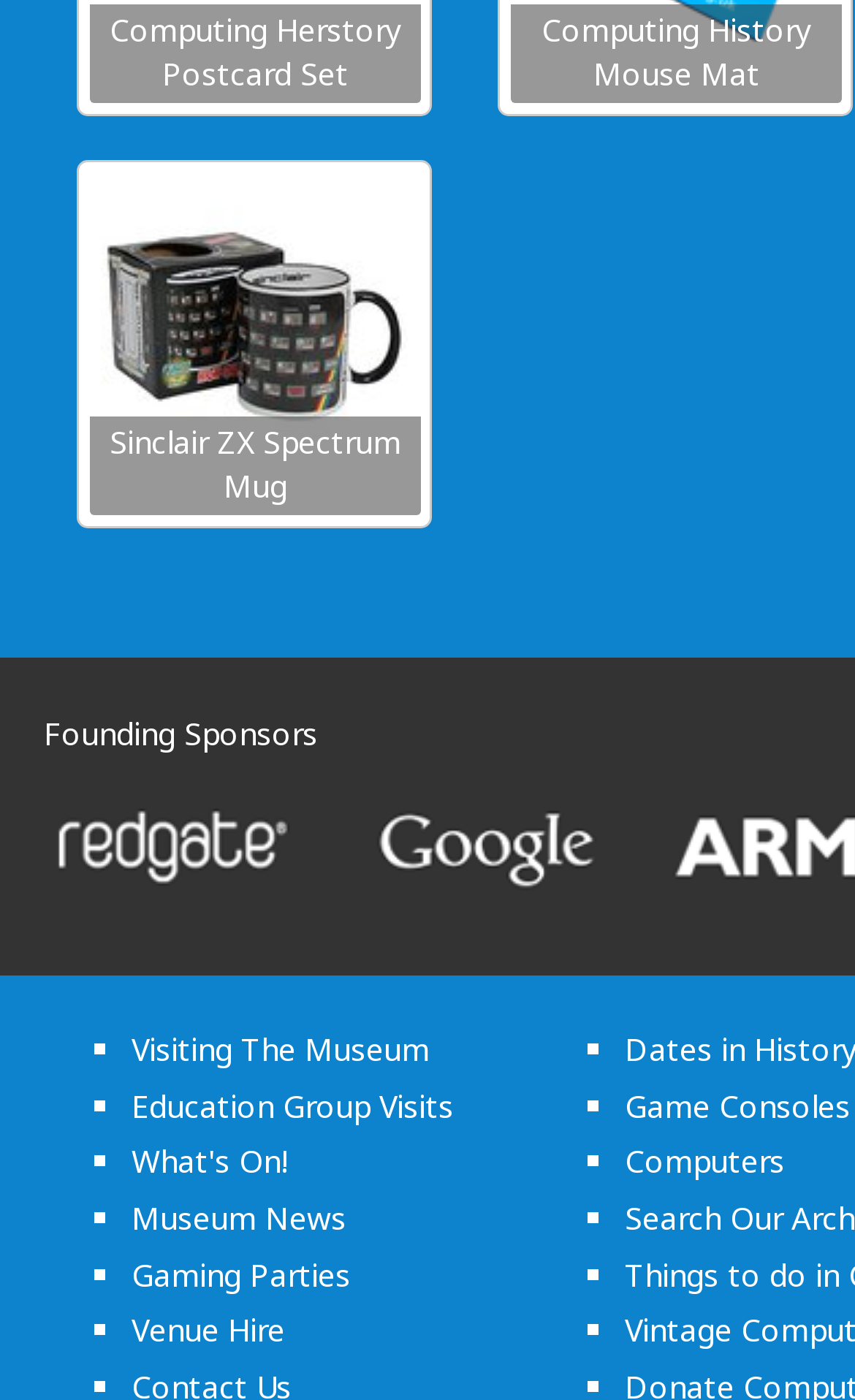Locate the bounding box coordinates of the region to be clicked to comply with the following instruction: "Explore Sinclair ZX Spectrum Mug". The coordinates must be four float numbers between 0 and 1, in the form [left, top, right, bottom].

[0.105, 0.298, 0.493, 0.369]